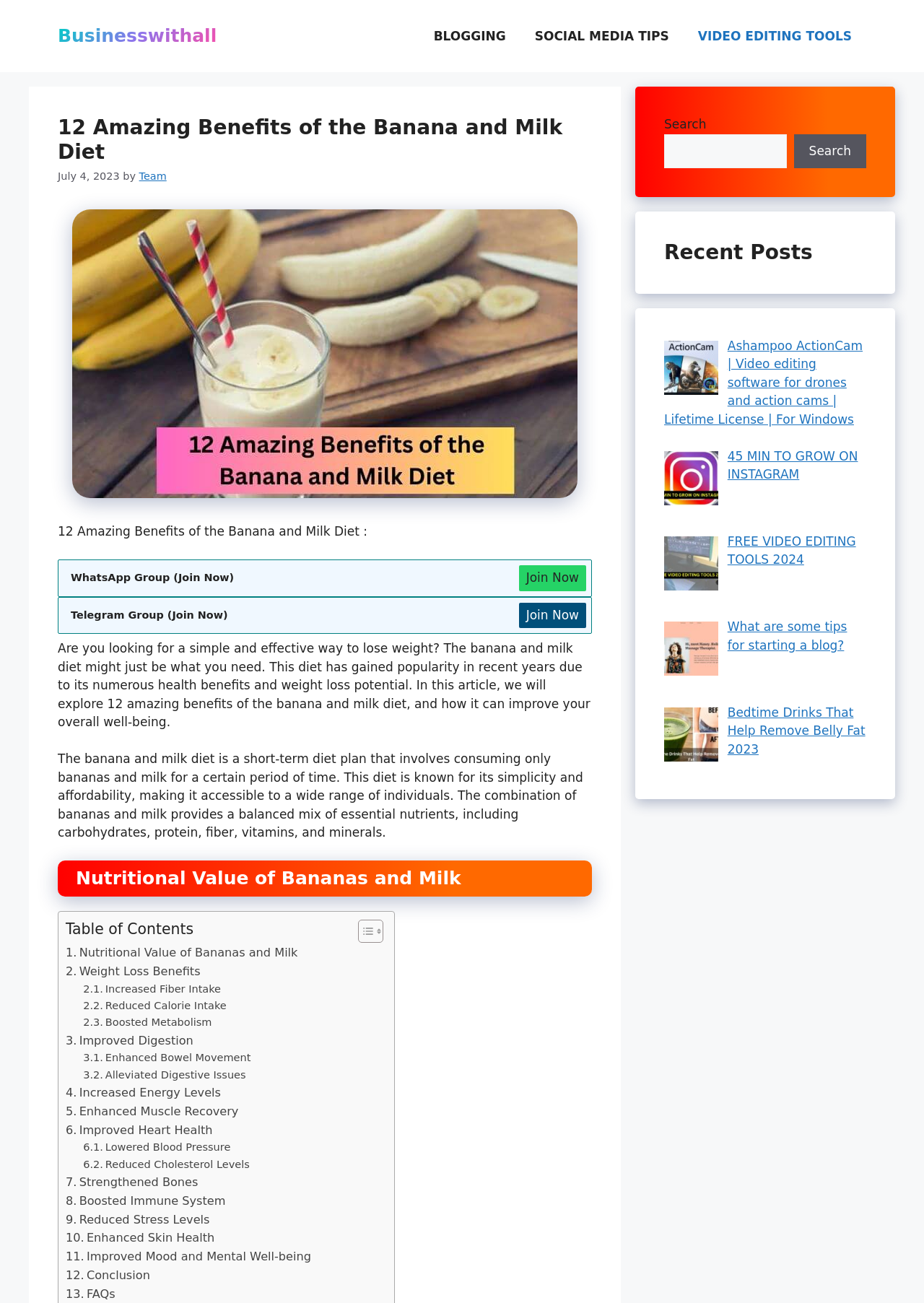Identify the bounding box coordinates of the clickable region to carry out the given instruction: "Search for something".

[0.719, 0.103, 0.851, 0.129]